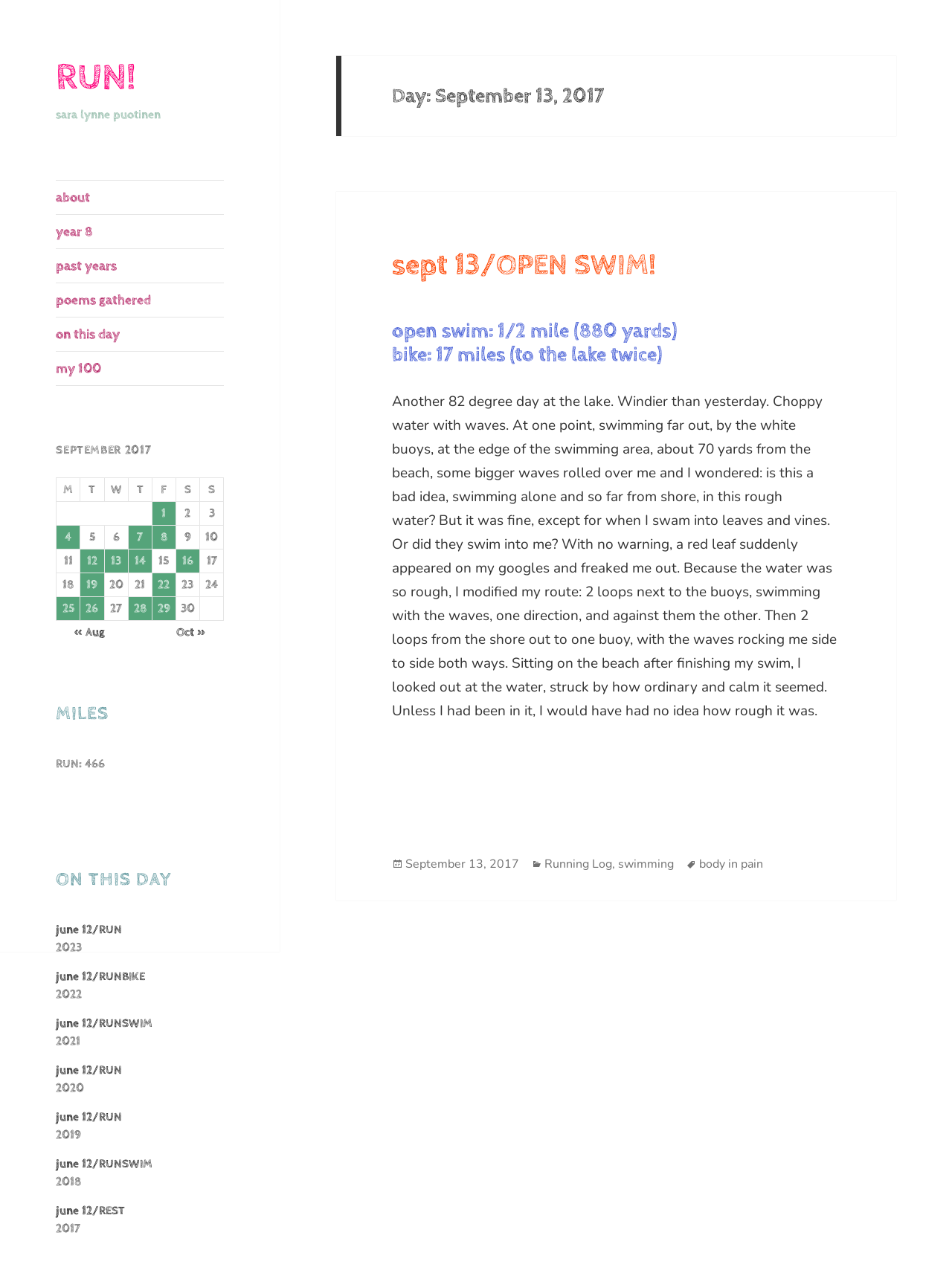What is the title of the section below the calendar?
Using the image provided, answer with just one word or phrase.

MILES